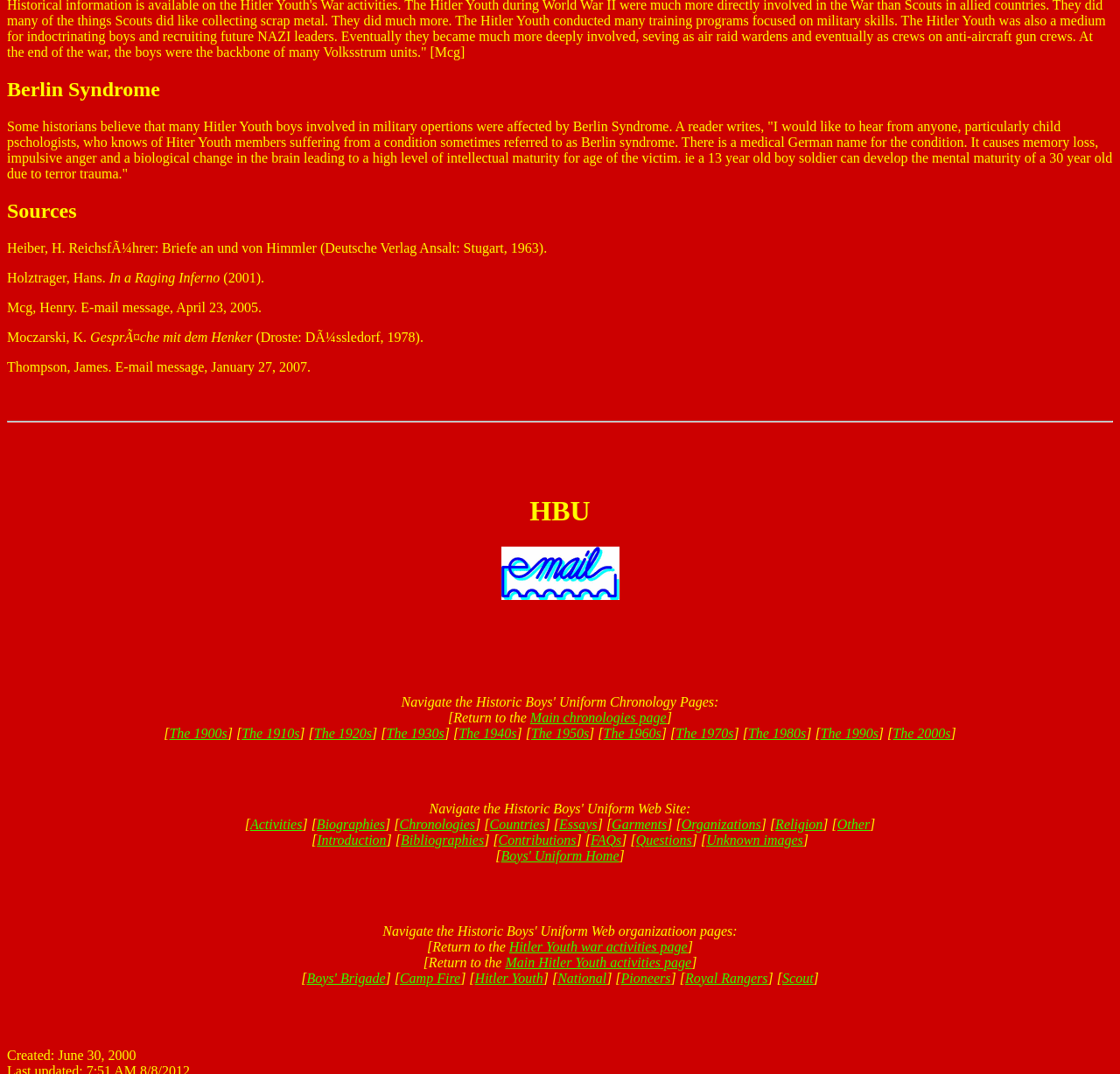What is HBU? Based on the screenshot, please respond with a single word or phrase.

Unknown